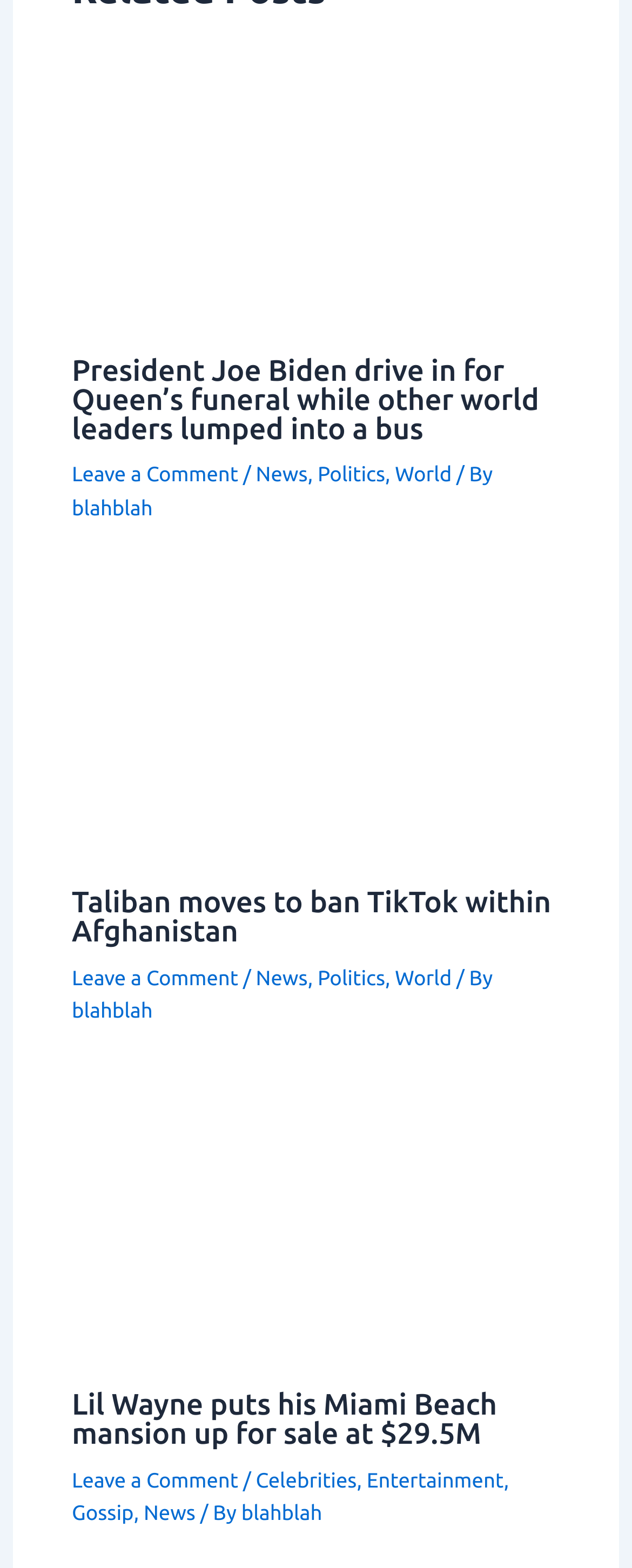Answer the question in one word or a short phrase:
Who is the author of the third article?

blahblah